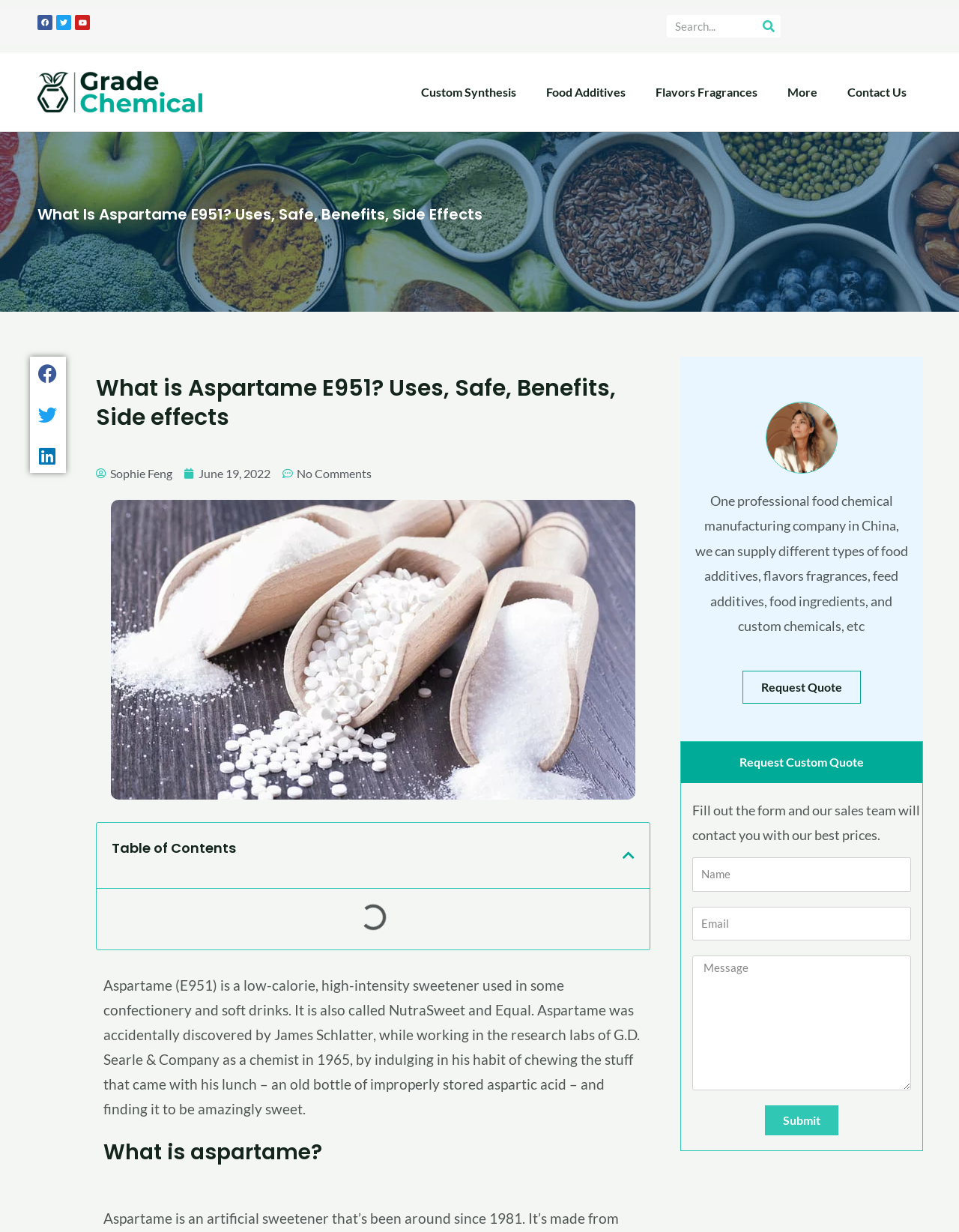Identify the bounding box coordinates of the region that needs to be clicked to carry out this instruction: "Request a quote". Provide these coordinates as four float numbers ranging from 0 to 1, i.e., [left, top, right, bottom].

[0.774, 0.544, 0.898, 0.571]